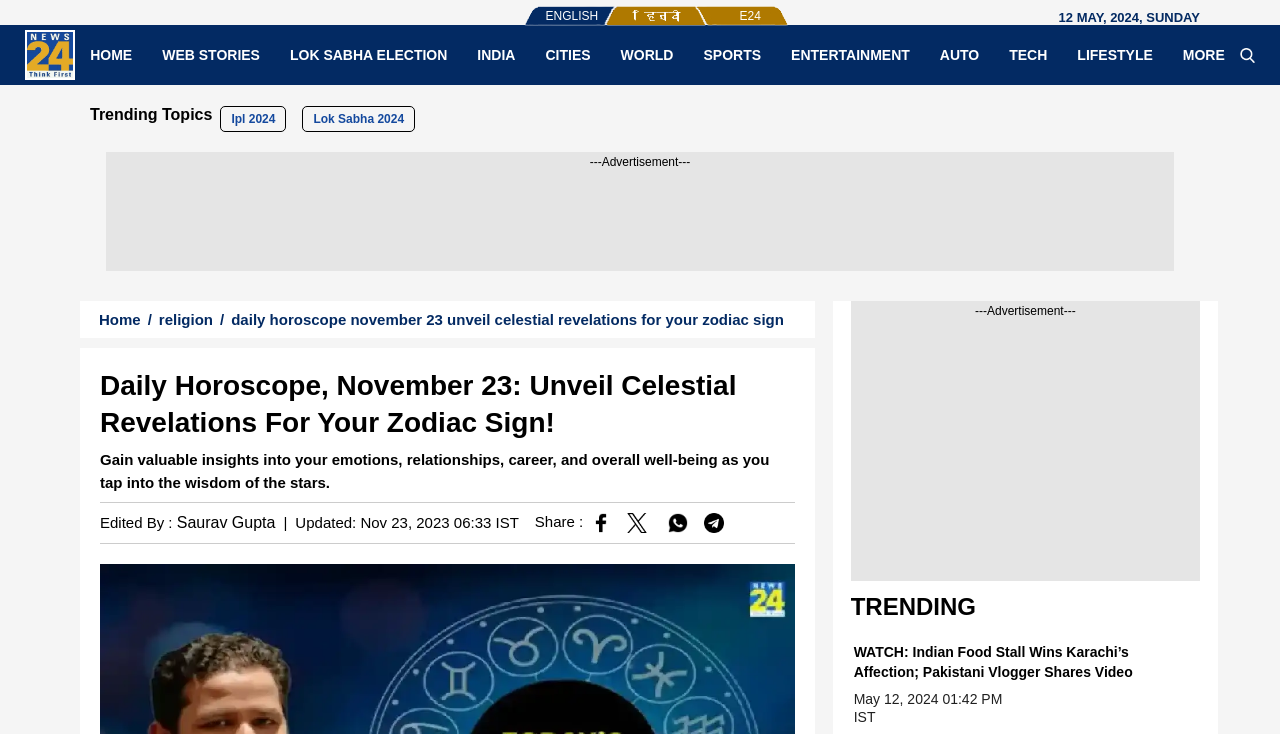Provide the bounding box coordinates of the HTML element this sentence describes: "Lok Sabha Election".

[0.215, 0.062, 0.361, 0.087]